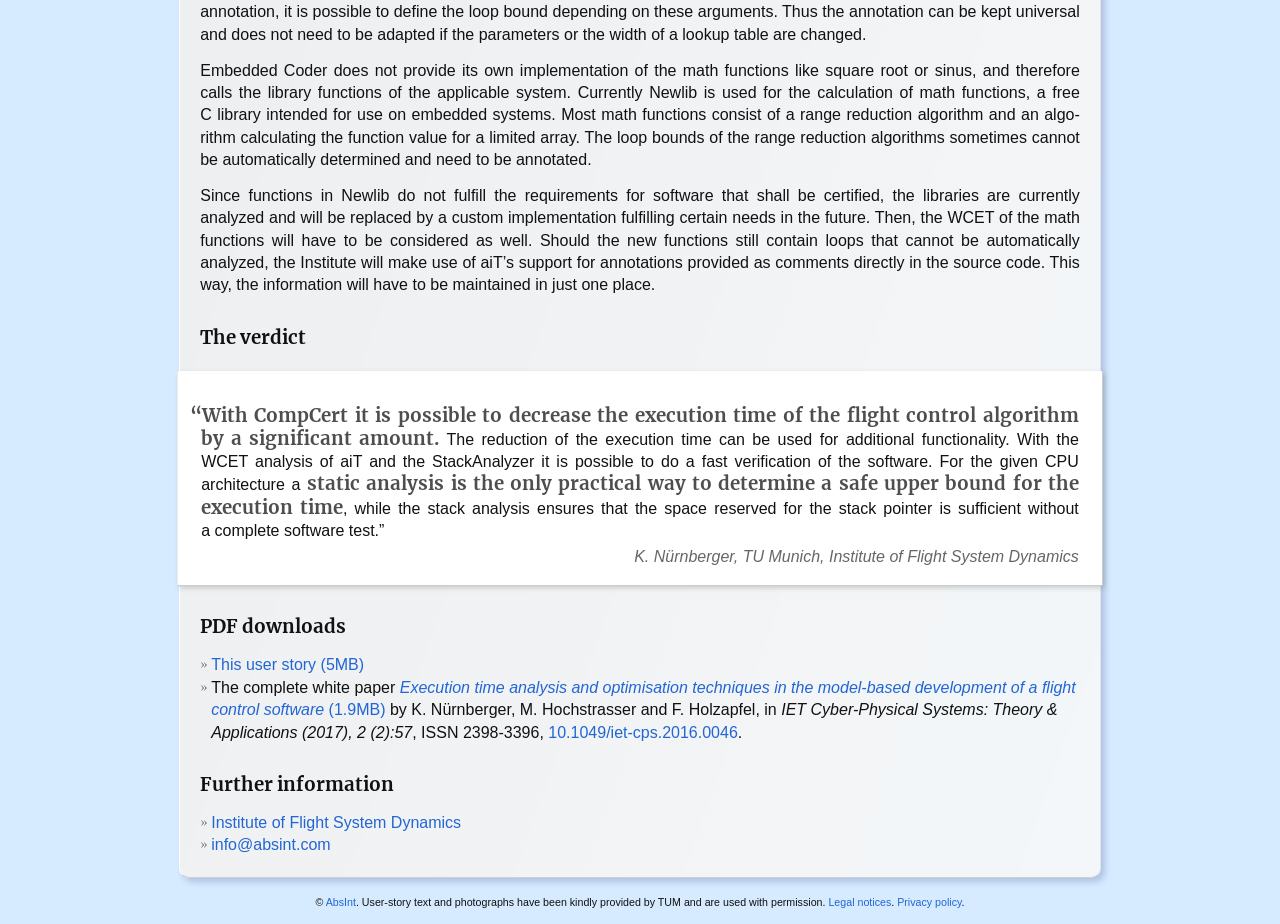What is the topic of the webpage?
Please utilize the information in the image to give a detailed response to the question.

Based on the content of the webpage, it appears to be discussing the use of math functions in software development, specifically in the context of embedded systems and certification requirements.